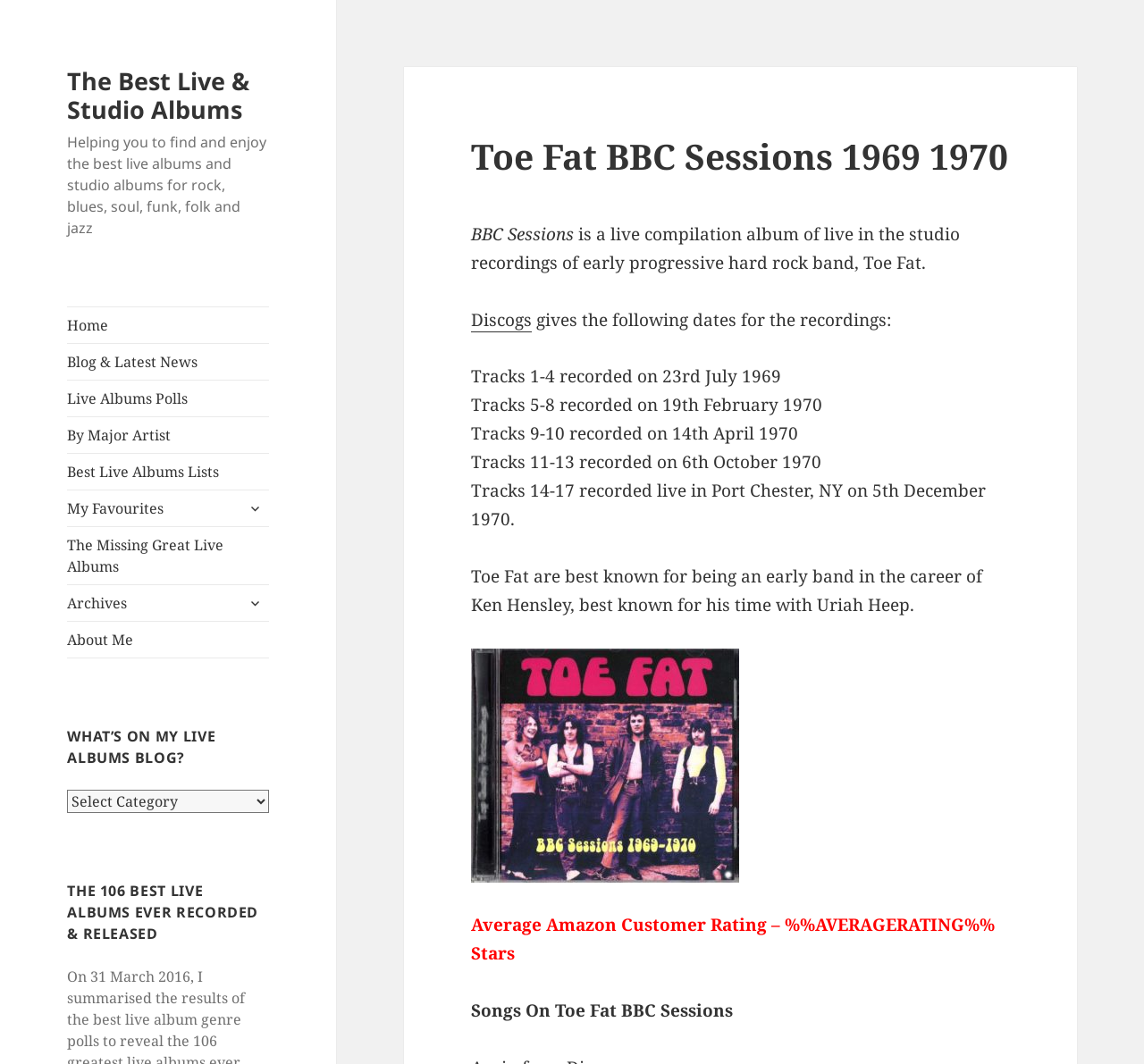Using the elements shown in the image, answer the question comprehensively: What is the name of the live compilation album?

I found the answer by looking at the heading 'Toe Fat BBC Sessions 1969 1970' and the static text 'is a live compilation album of live in the studio recordings of early progressive hard rock band, Toe Fat.'